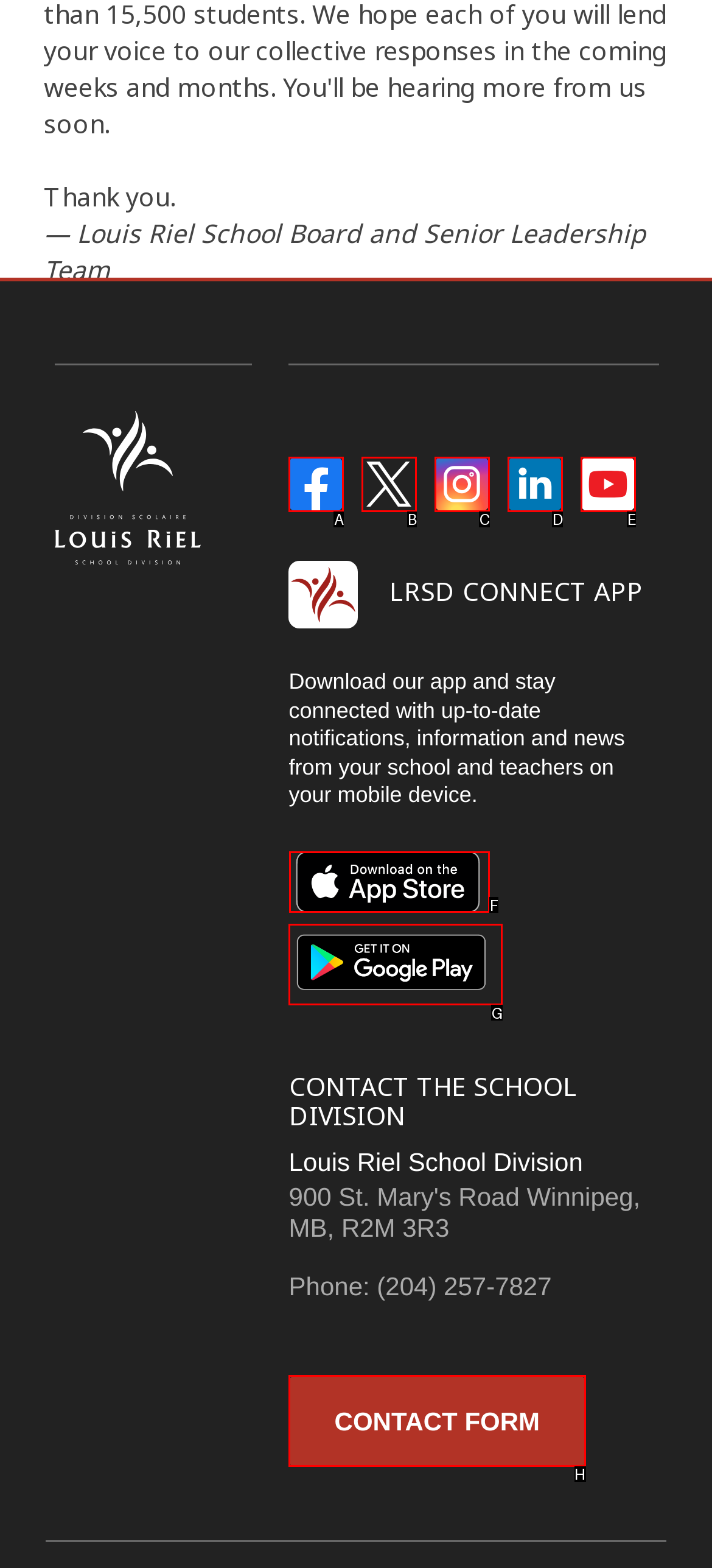Select the UI element that should be clicked to execute the following task: Download the LRSD Connect app from the App Store
Provide the letter of the correct choice from the given options.

F